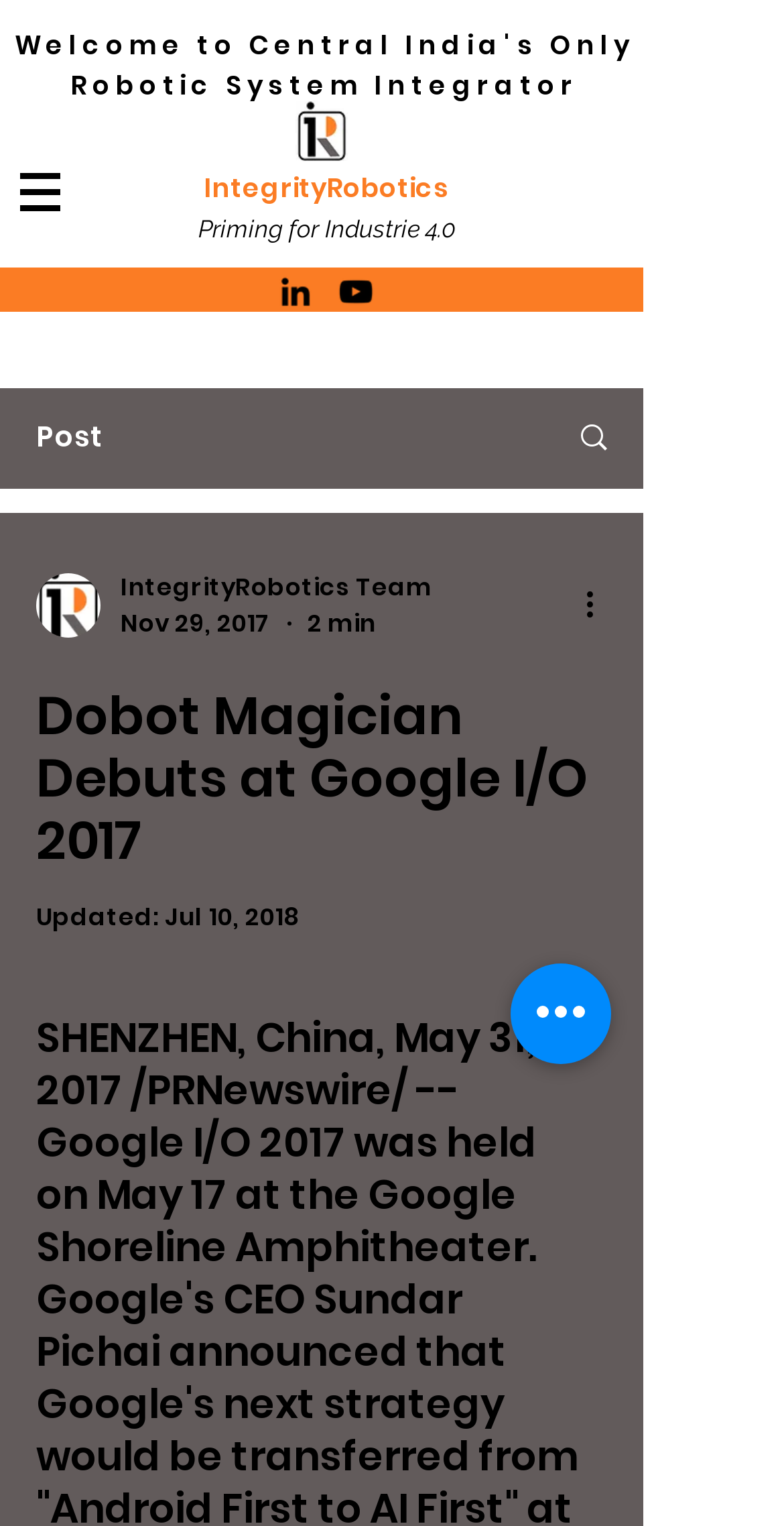Specify the bounding box coordinates of the element's area that should be clicked to execute the given instruction: "Visit the IntegrityRobotics website". The coordinates should be four float numbers between 0 and 1, i.e., [left, top, right, bottom].

[0.26, 0.111, 0.573, 0.136]